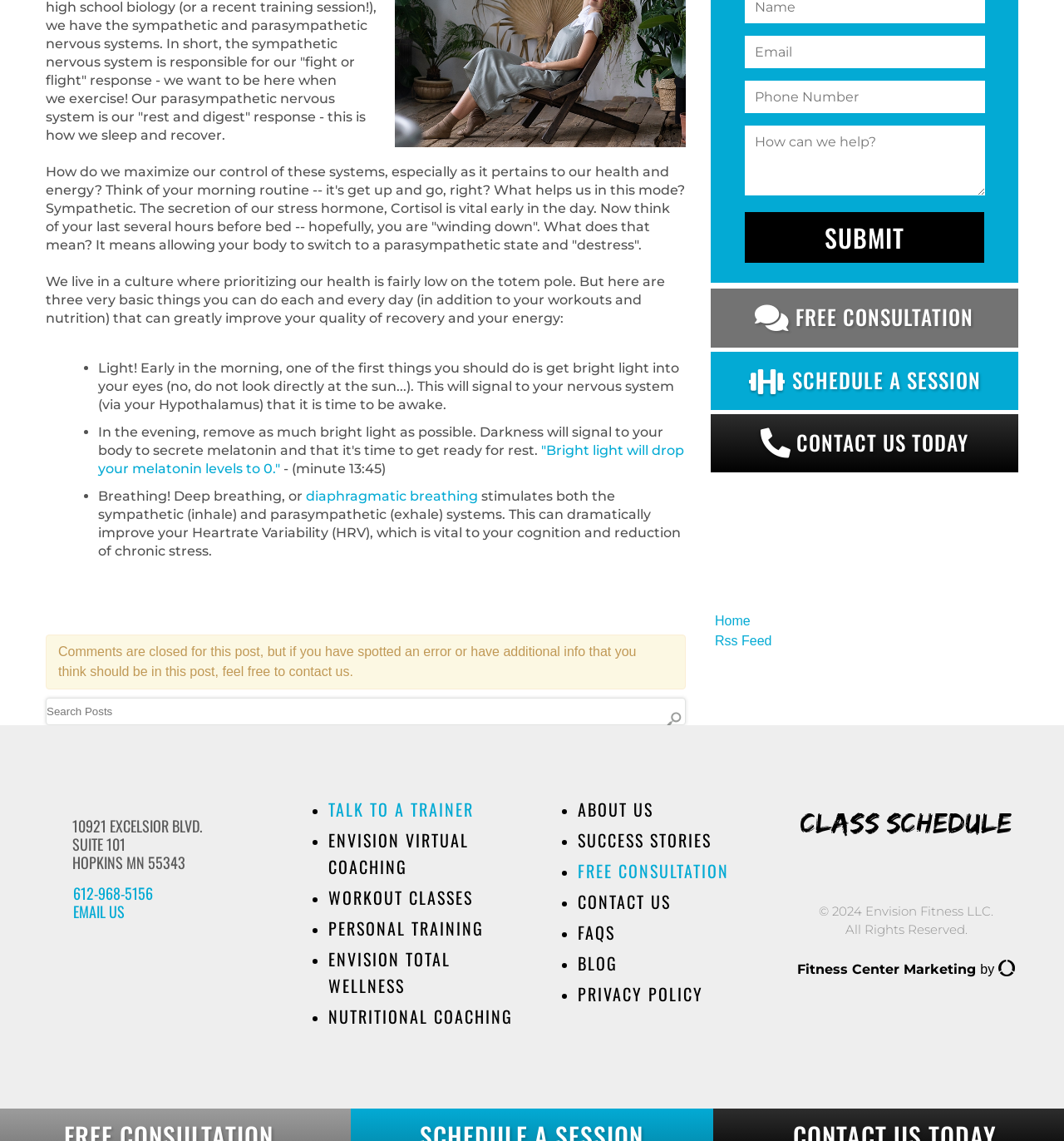Please find the bounding box for the following UI element description. Provide the coordinates in (top-left x, top-left y, bottom-right x, bottom-right y) format, with values between 0 and 1: Envision Total Wellness

[0.309, 0.83, 0.423, 0.875]